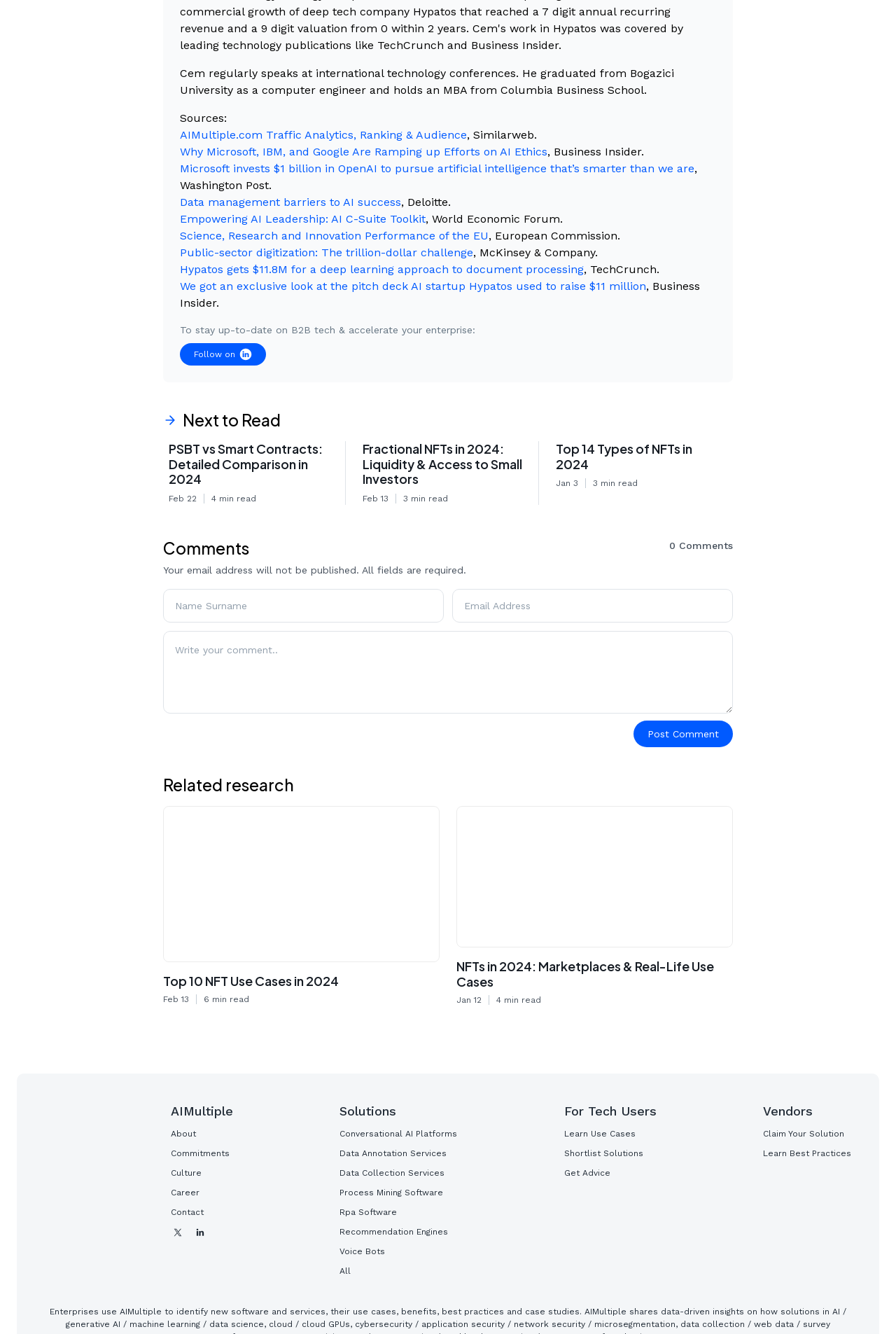From the image, can you give a detailed response to the question below:
What is the name of the company or organization associated with the logo in the top-left corner of the webpage?

The answer can be found in the image element with the label 'AIMultiple', which is located in the top-left corner of the webpage and appears to be a logo.